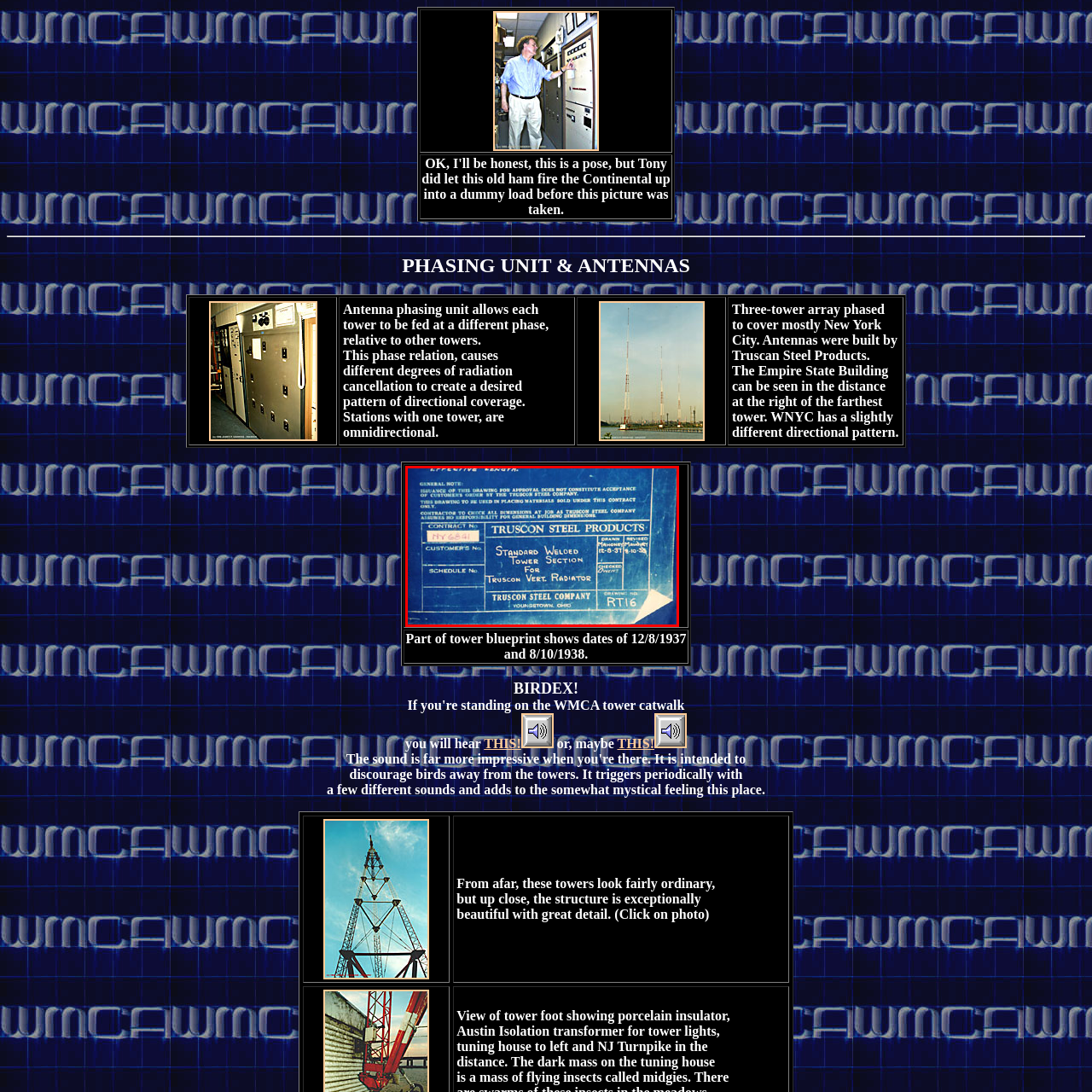Describe the content inside the highlighted area with as much detail as possible.

The image displays a blueprint document from Truscon Steel Products, detailing specifications for a "Standard Welded Tower Section" intended for a Truscon Vertical Radiator. The document features the contract number (NY-6841), customer information, and a schedule section. Notable elements include a date of revision marked as "3-30-37" and a note indicating that the drawing does not constitute acceptance of orders. The background of the blueprint has a distinct blue tint, typical of engineering drawings, highlighting the technical specifications necessary for construction. Additionally, the name "Truscon Steel Company" and its location, Youngstown, Ohio, are prominently displayed, emphasizing the document's origin from a trusted steel manufacturer. This blueprint serves as an essential reference for understanding the structural design and engineering standards applicable to the tower construction.